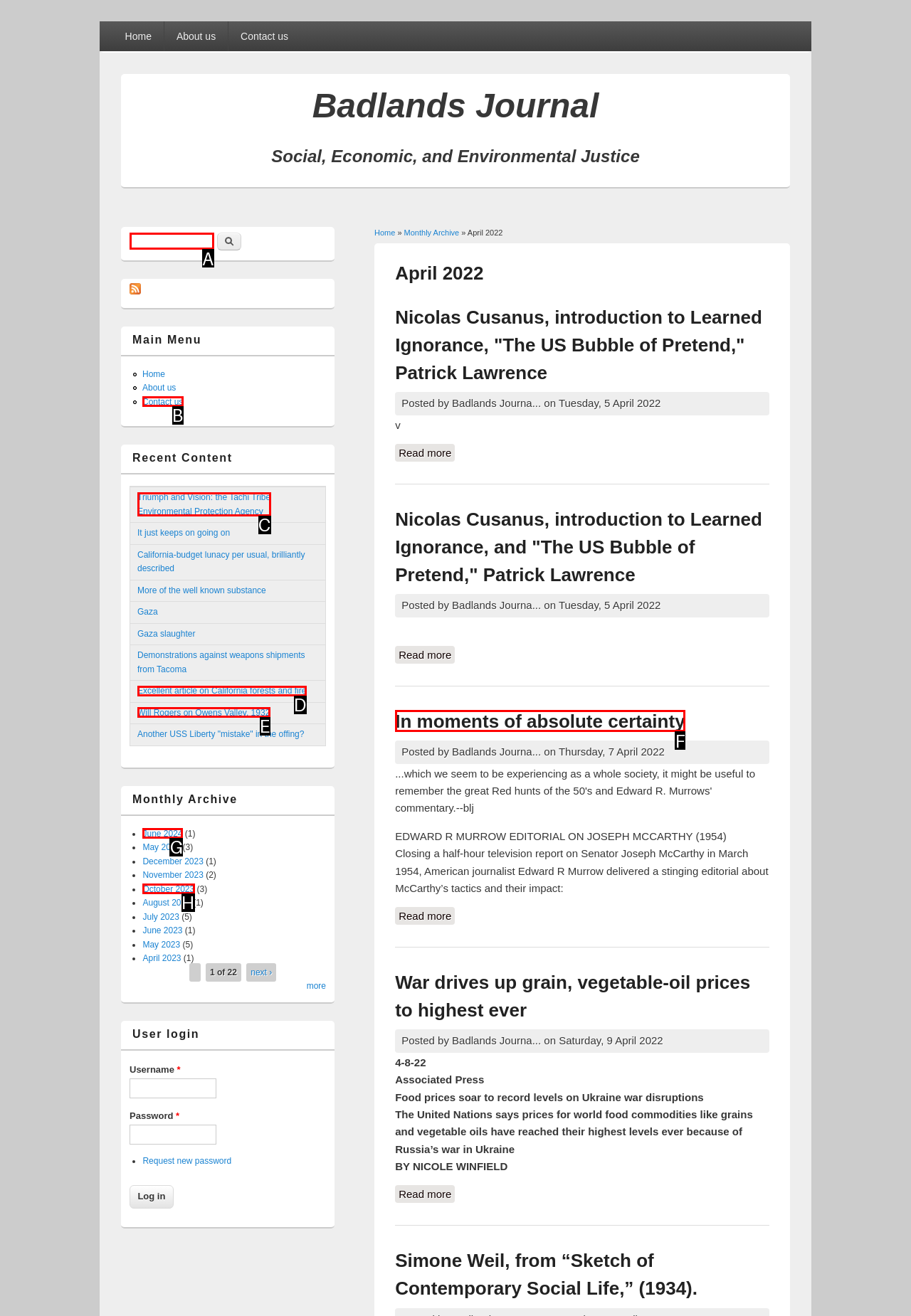Based on the description In moments of absolute certainty, identify the most suitable HTML element from the options. Provide your answer as the corresponding letter.

F